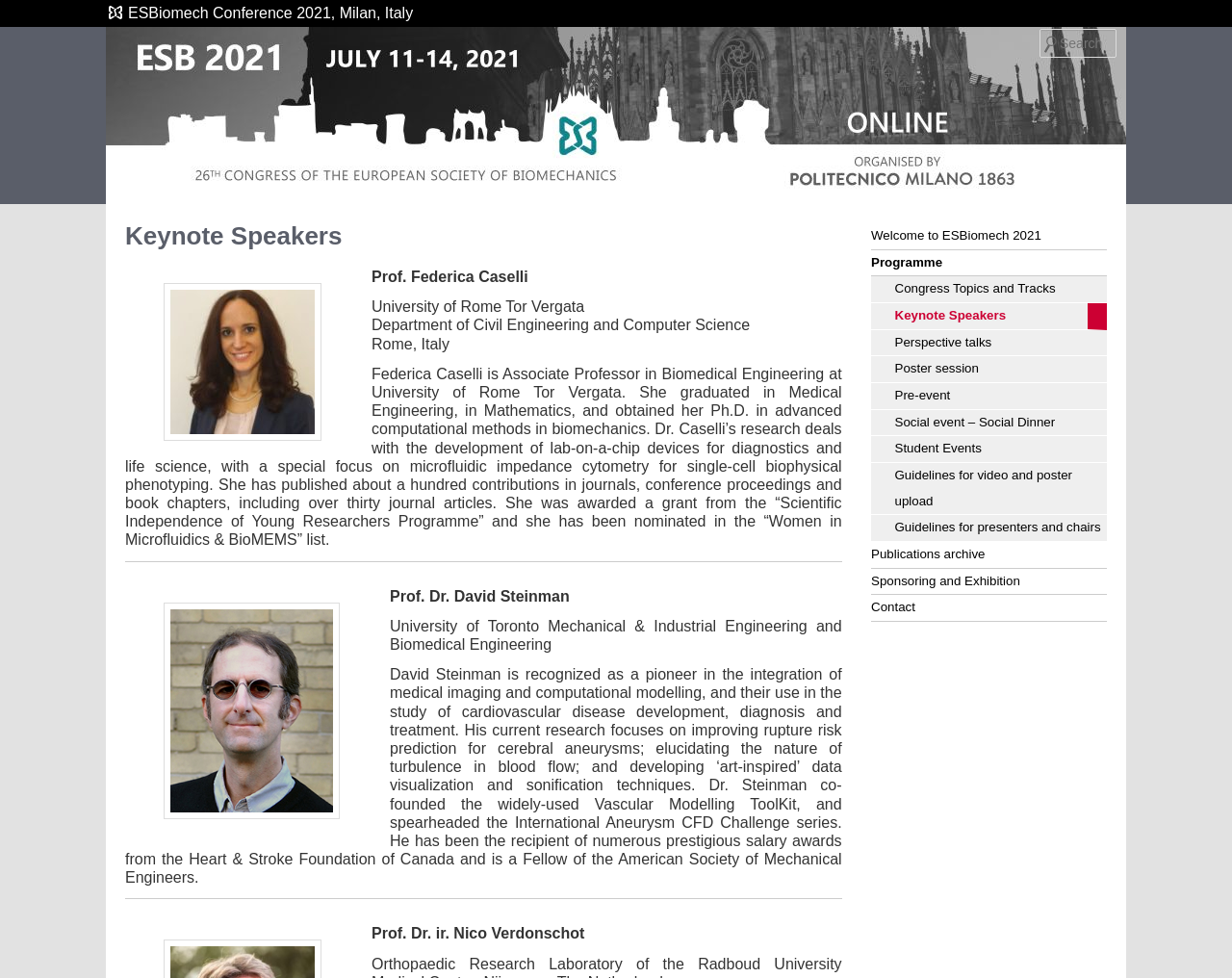Locate the bounding box coordinates of the area to click to fulfill this instruction: "Go to SHOP". The bounding box should be presented as four float numbers between 0 and 1, in the order [left, top, right, bottom].

None